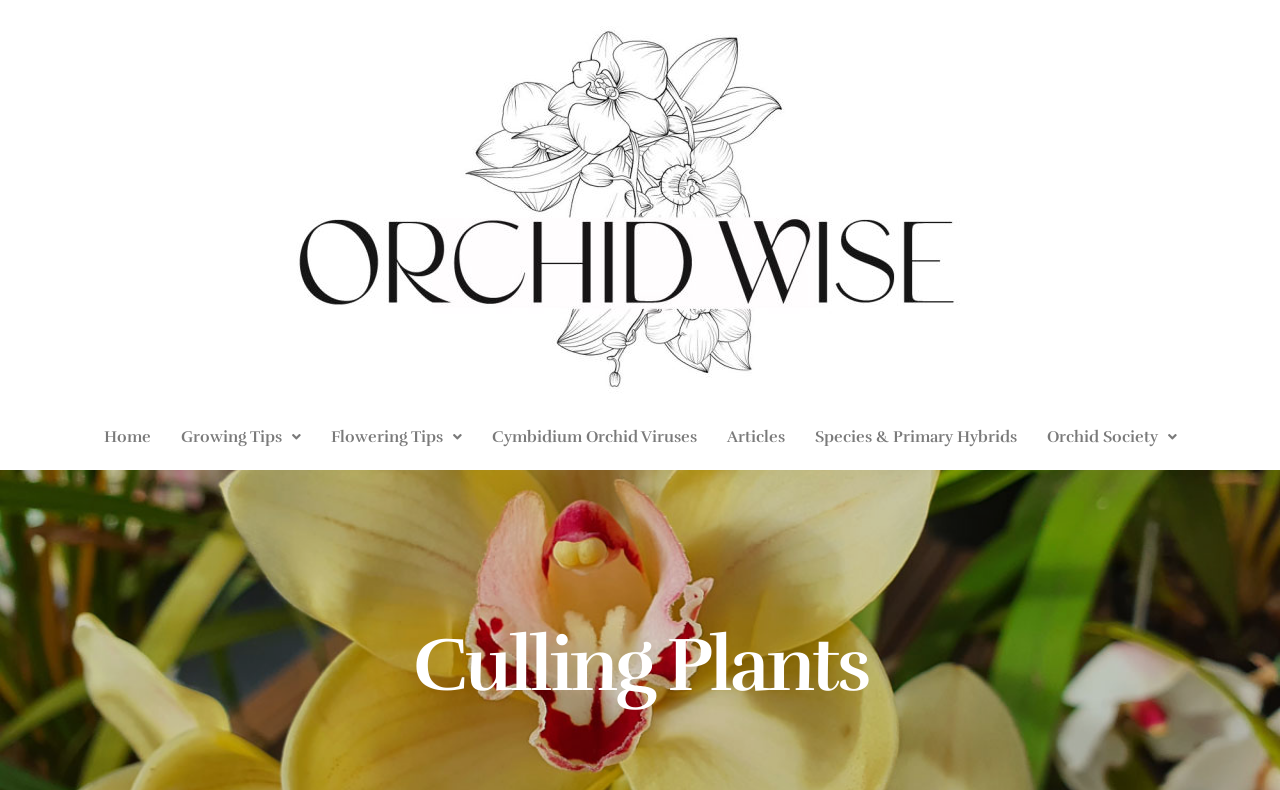Identify the bounding box coordinates of the section that should be clicked to achieve the task described: "go to all about orchids and breeding orchids".

[0.062, 0.013, 0.938, 0.499]